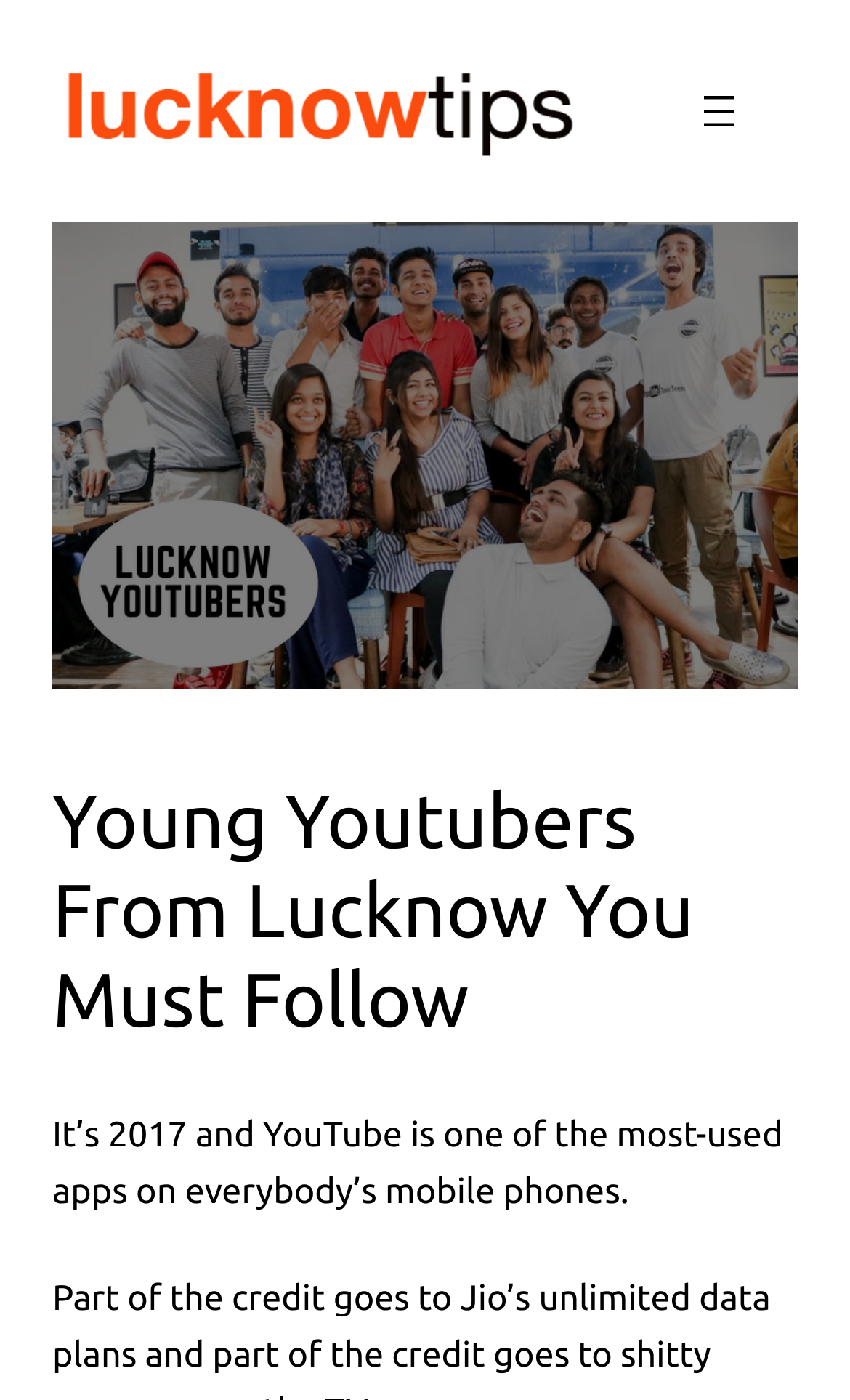Find the main header of the webpage and produce its text content.

Young Youtubers From Lucknow You Must Follow